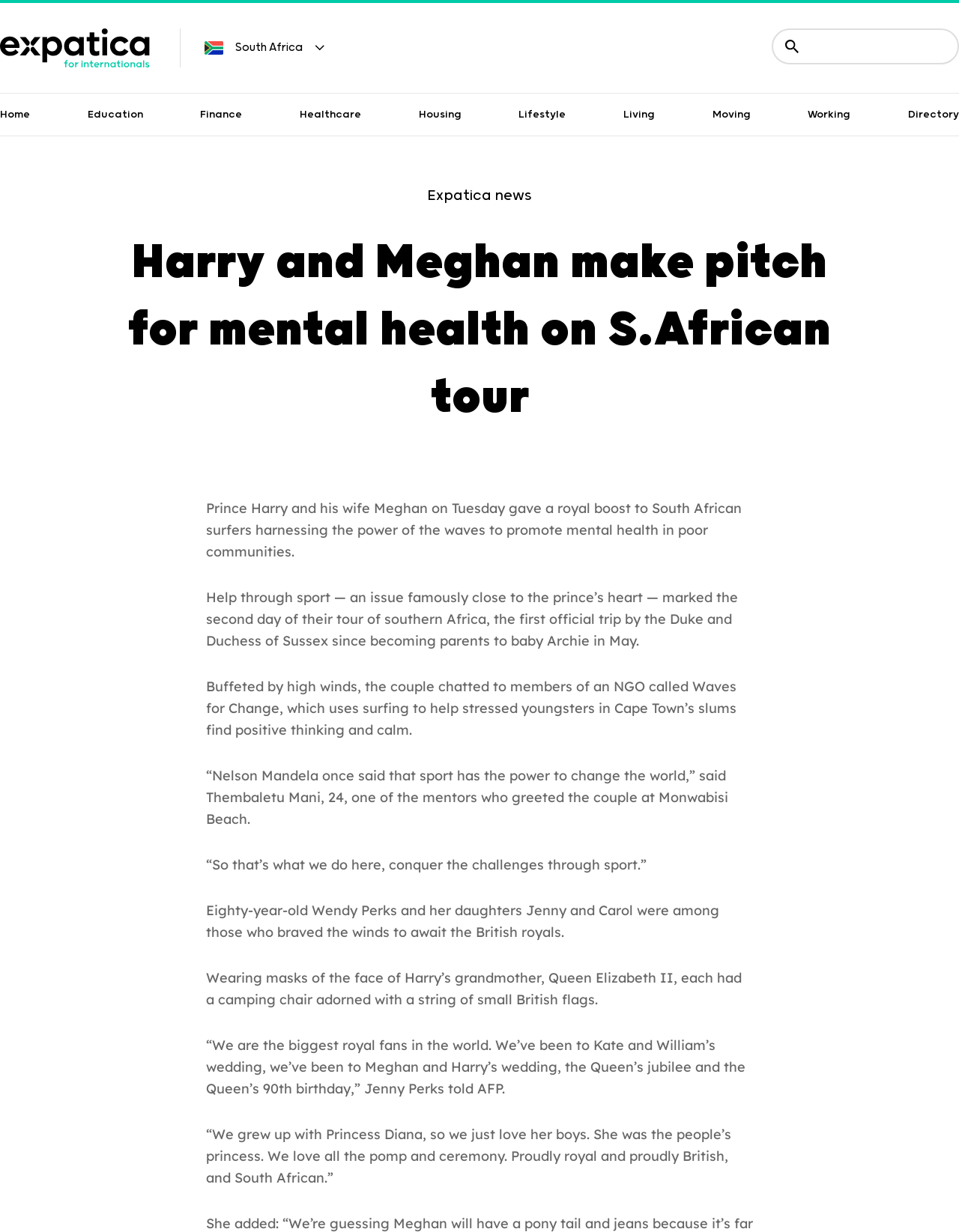Please identify the bounding box coordinates of the clickable area that will fulfill the following instruction: "Search for DataHub products". The coordinates should be in the format of four float numbers between 0 and 1, i.e., [left, top, right, bottom].

None